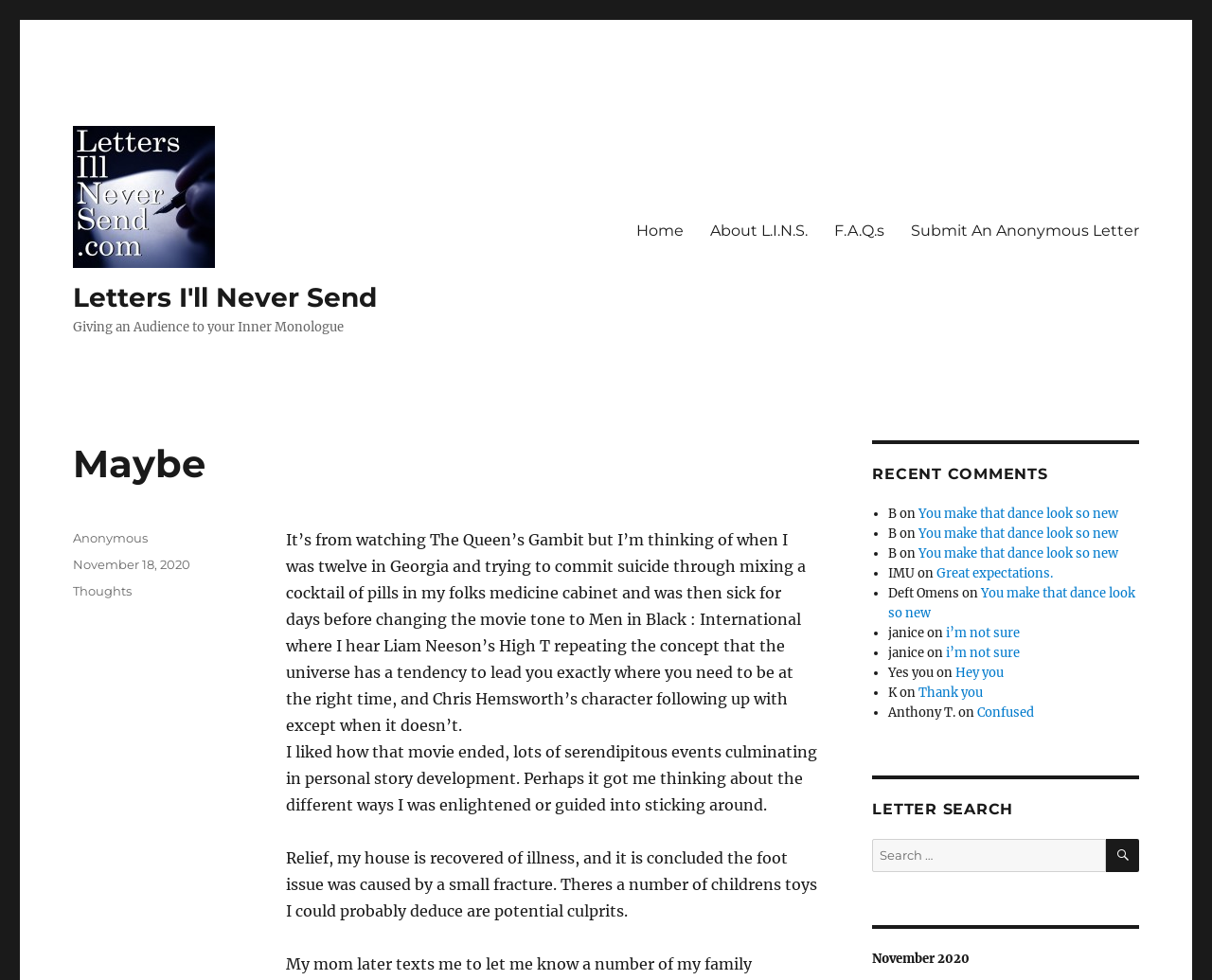Please find the bounding box coordinates of the element that you should click to achieve the following instruction: "Click on the 'Home' link". The coordinates should be presented as four float numbers between 0 and 1: [left, top, right, bottom].

[0.514, 0.214, 0.575, 0.255]